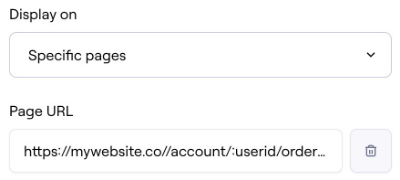Detail every visible element in the image extensively.

The image depicts a user interface element designed for configuring where a prompt will be displayed on a website. The interface features a dropdown menu labeled "Display on," allowing users to select "Specific pages," alongside a field designated for inputting a customized URL. The example given suggests a URL structure that includes variable placeholders like `:userid` and `:orderid`, indicating that the prompt can be tailored based on dynamic user or order information. This setup is ideal for developers looking to implement conditional rendering of prompts on designated pages of the website, providing a more personalized user experience.